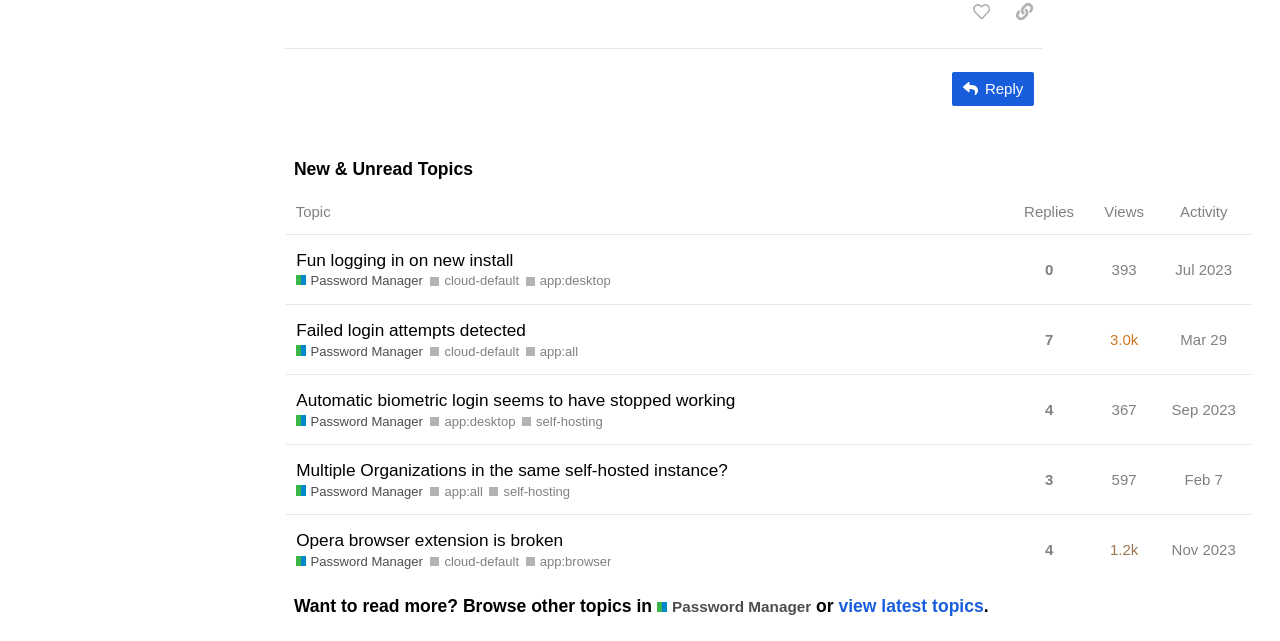Indicate the bounding box coordinates of the clickable region to achieve the following instruction: "Sort by replies."

[0.79, 0.295, 0.849, 0.366]